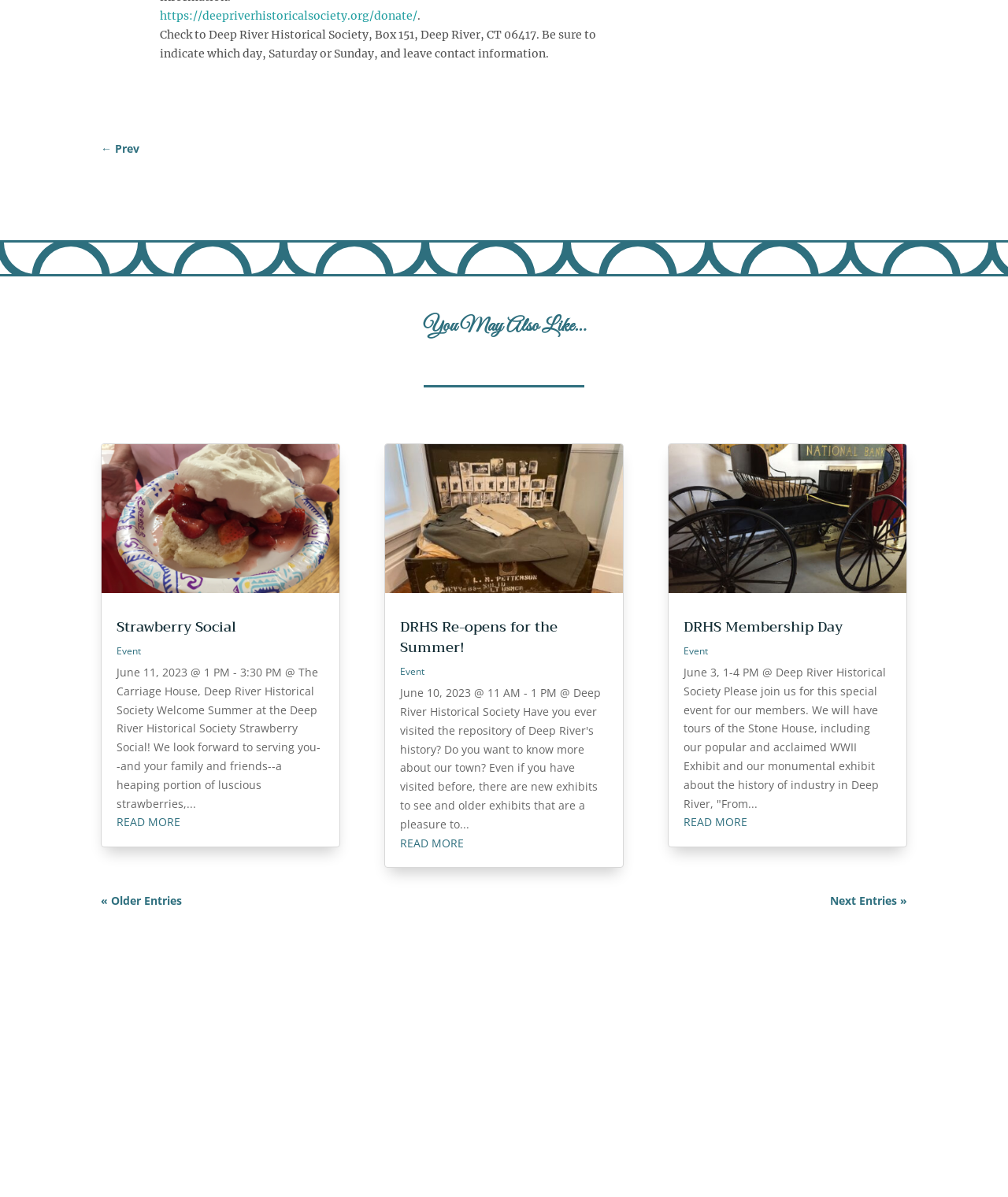What is the purpose of the 'Donate' link?
Provide a detailed and well-explained answer to the question.

The 'Donate' link is located at the top of the webpage with a description 'Check to Deep River Historical Society, Box 151, Deep River, CT 06417. Be sure to indicate which day, Saturday or Sunday, and leave contact information.' which implies that the purpose of the 'Donate' link is to allow users to donate to the Deep River Historical Society.